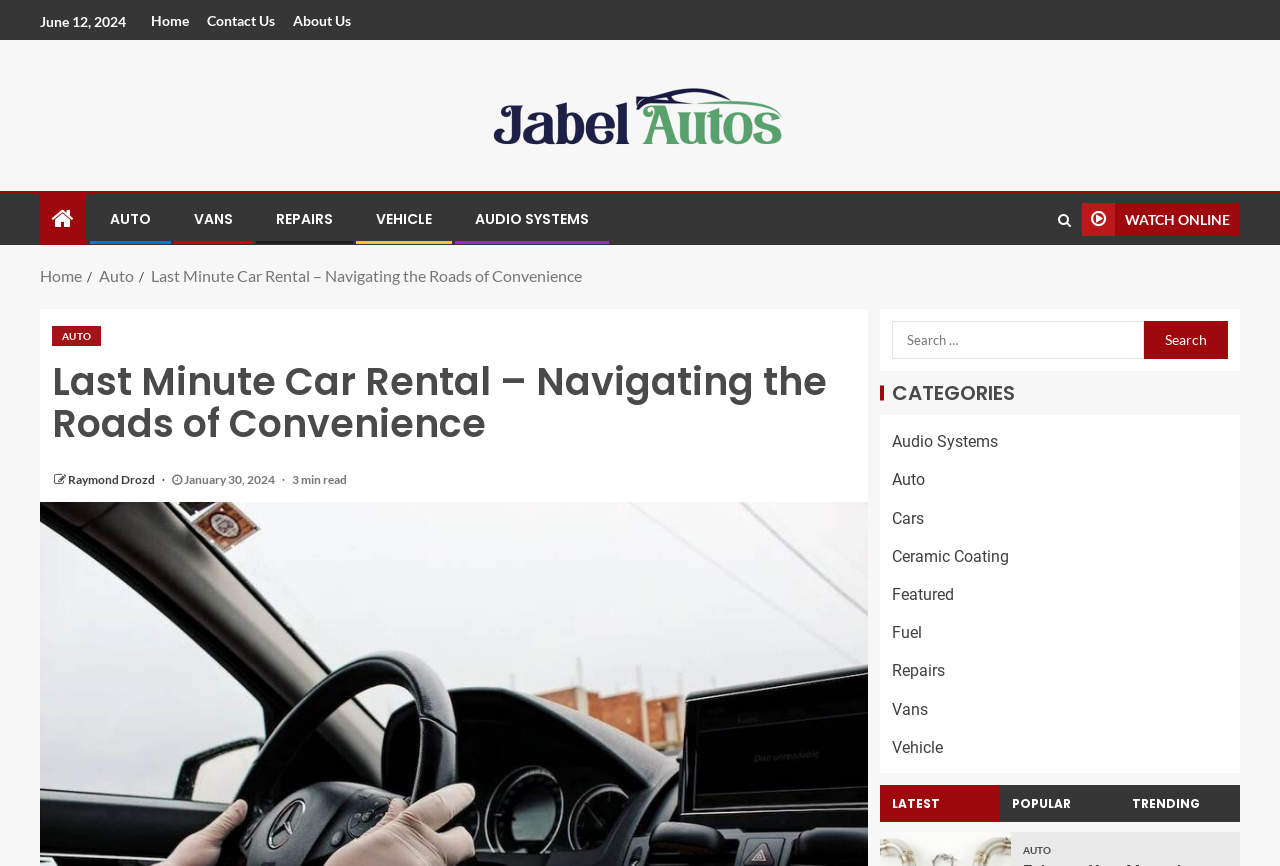What is the text of the link located at the top-right corner of the webpage?
Please give a detailed and thorough answer to the question, covering all relevant points.

I found the text of the link located at the top-right corner of the webpage by looking at the link element with the content 'WATCH ONLINE' which has a bounding box with coordinates [0.845, 0.234, 0.969, 0.273].